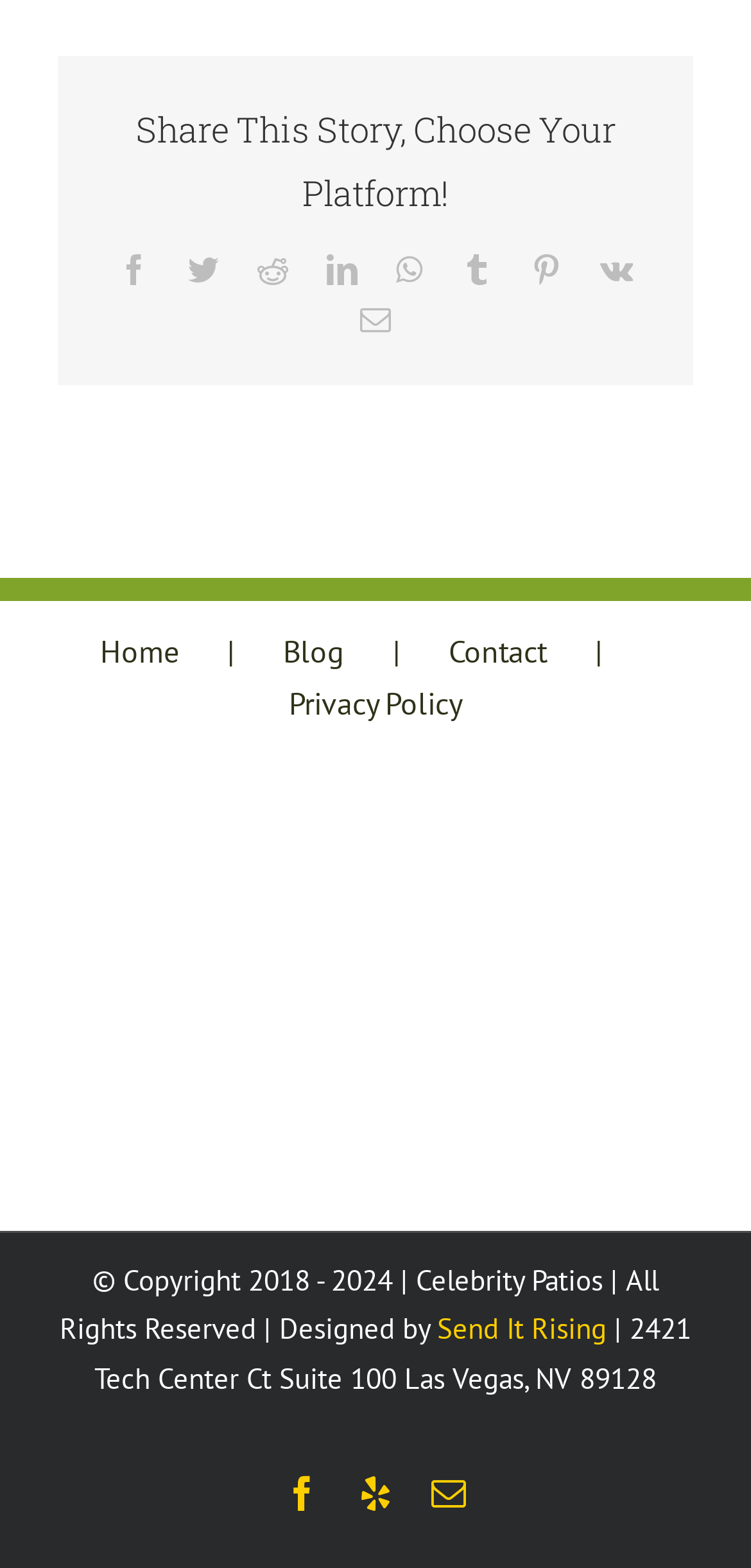Determine the bounding box coordinates of the clickable area required to perform the following instruction: "Share this story on Facebook". The coordinates should be represented as four float numbers between 0 and 1: [left, top, right, bottom].

[0.158, 0.162, 0.199, 0.182]